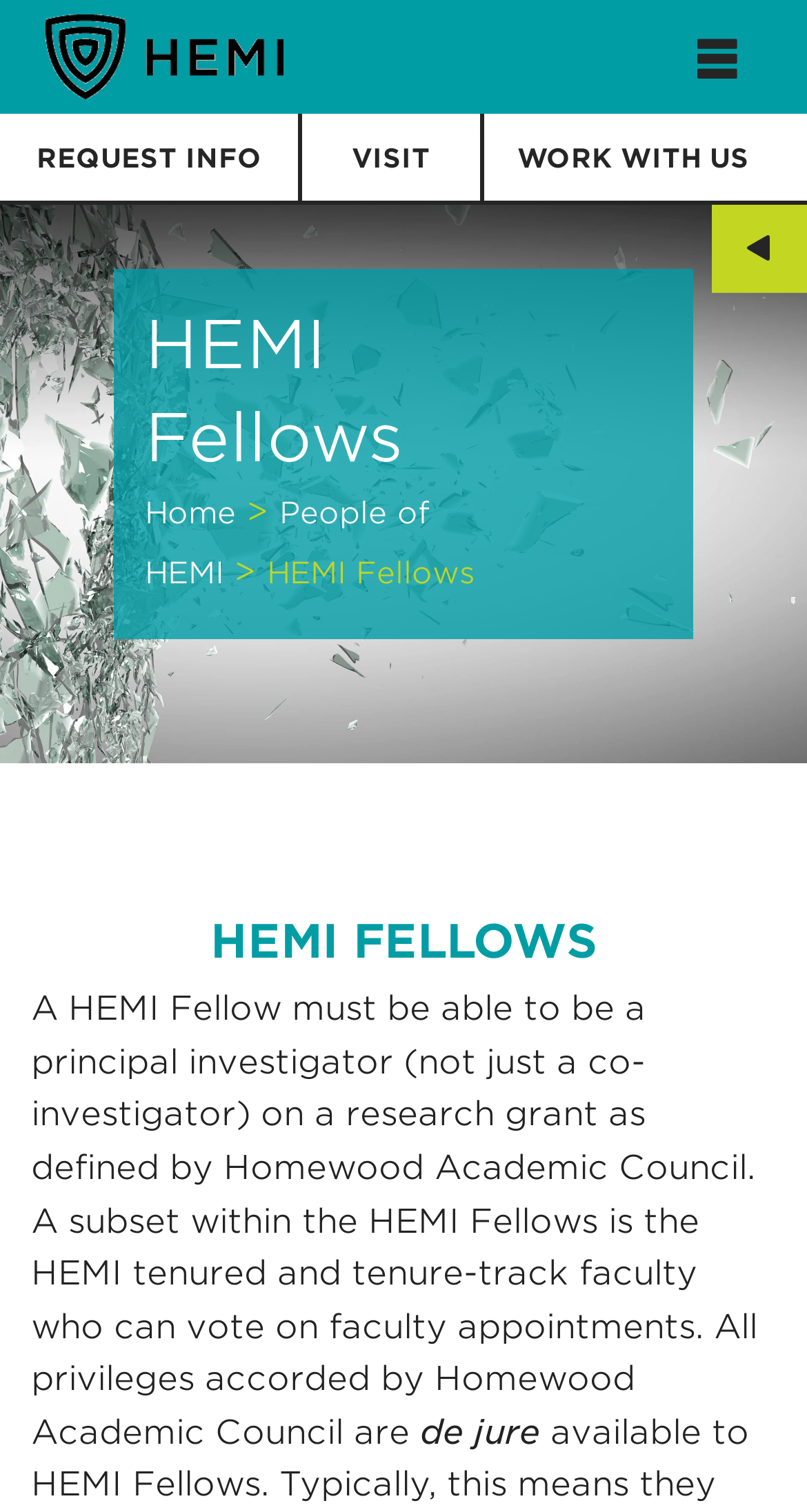What is the subset of HEMI Fellows?
Kindly offer a detailed explanation using the data available in the image.

I found the answer by reading the text on the page, which states 'A subset within the HEMI Fellows is the HEMI tenured and tenure-track faculty who can vote on faculty appointments'.